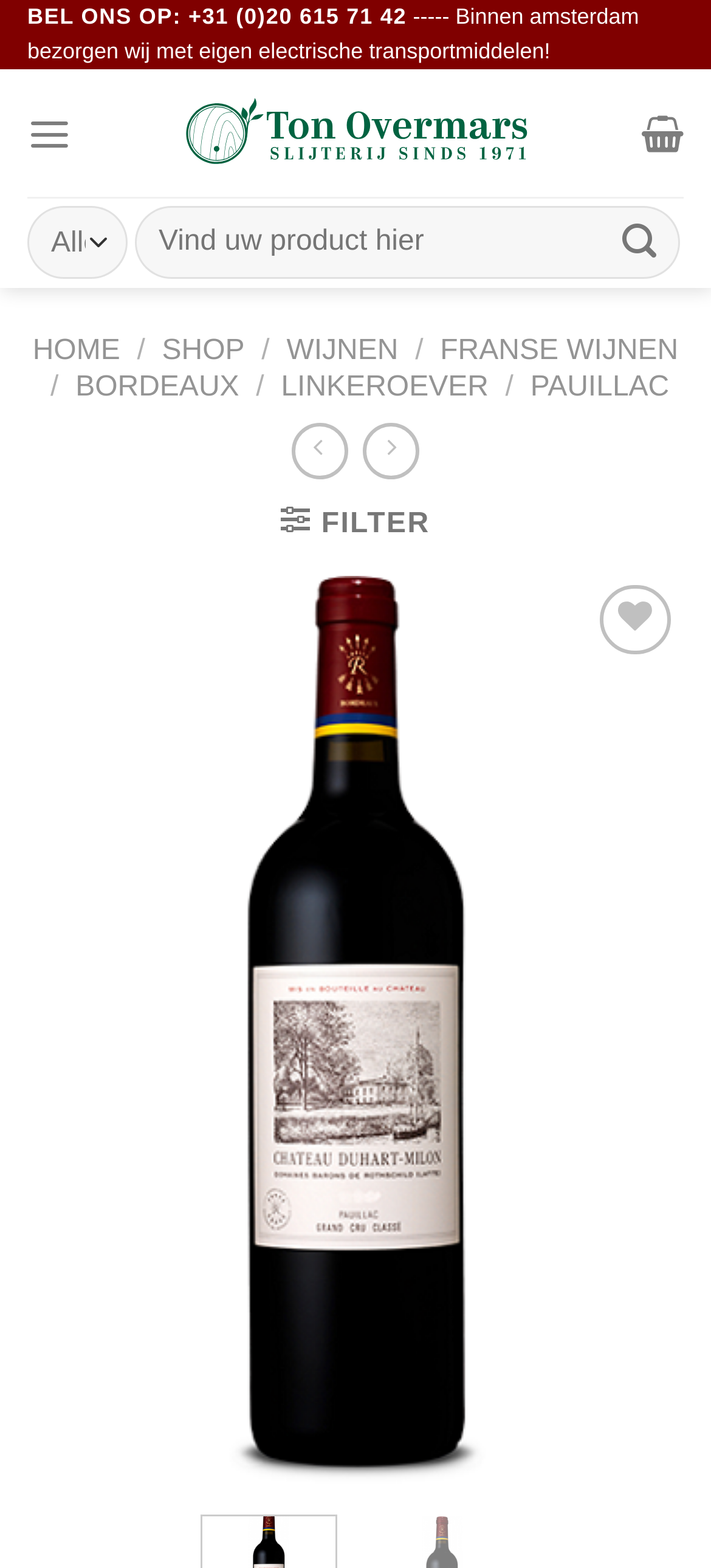Identify the bounding box coordinates of the region that should be clicked to execute the following instruction: "Search for a wine".

[0.038, 0.132, 0.962, 0.178]